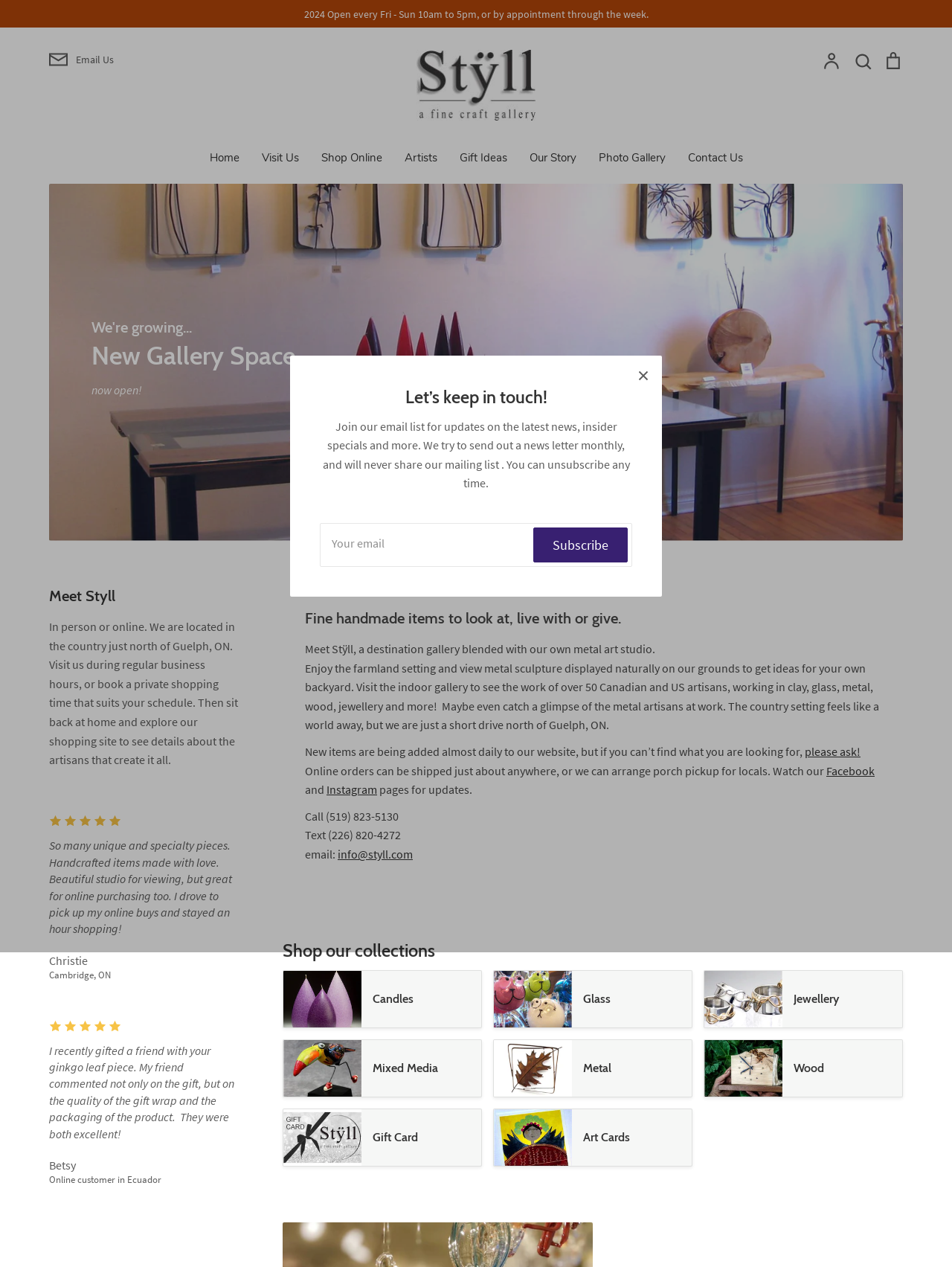For the element described, predict the bounding box coordinates as (top-left x, top-left y, bottom-right x, bottom-right y). All values should be between 0 and 1. Element description: Contact Us

[0.722, 0.118, 0.78, 0.13]